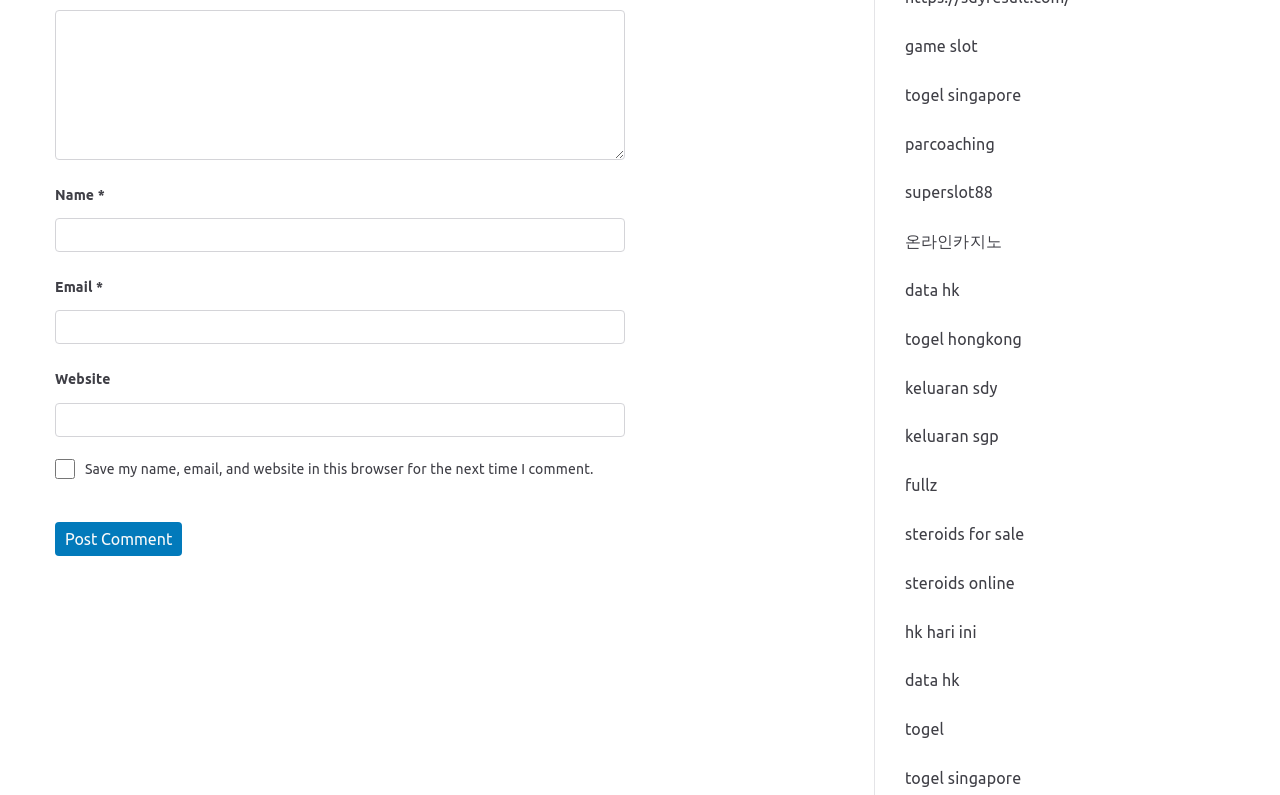What is the label of the first textbox?
Based on the image, respond with a single word or phrase.

Comment *